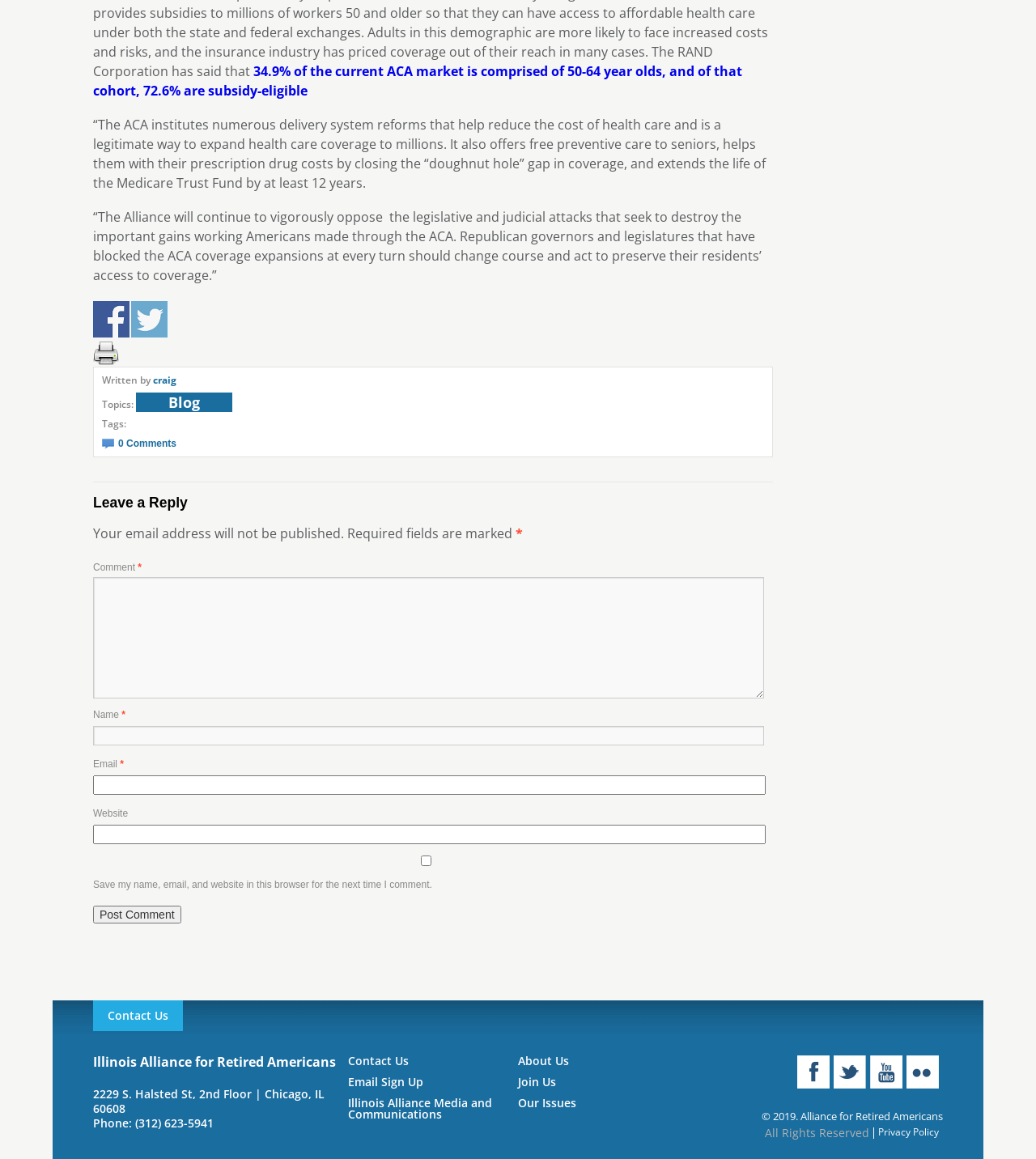Given the webpage screenshot, identify the bounding box of the UI element that matches this description: "name="submit" value="Post Comment"".

[0.09, 0.782, 0.175, 0.797]